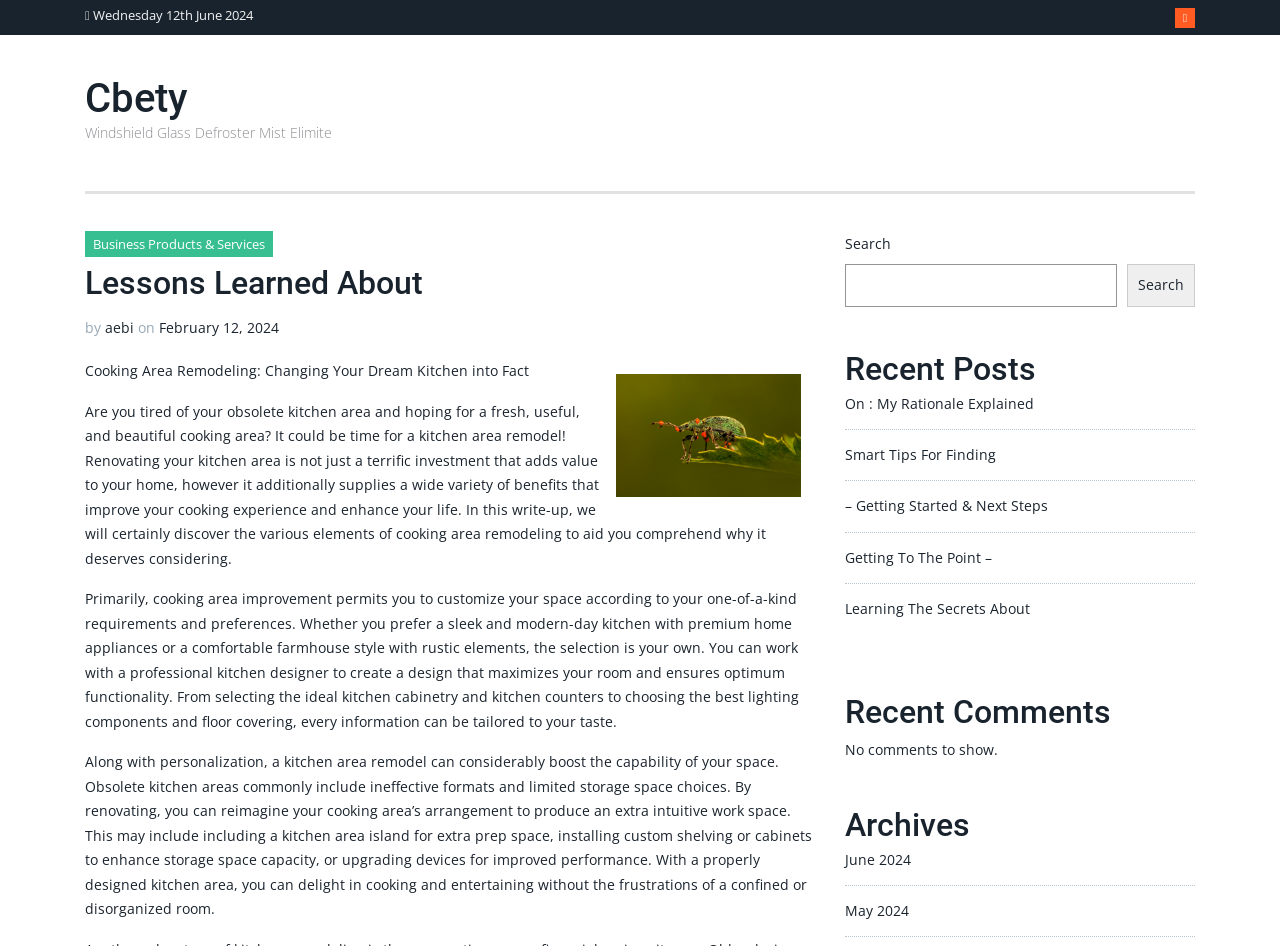Find the bounding box coordinates for the area you need to click to carry out the instruction: "Click on the 'February 12, 2024' link". The coordinates should be four float numbers between 0 and 1, indicated as [left, top, right, bottom].

[0.124, 0.336, 0.218, 0.356]